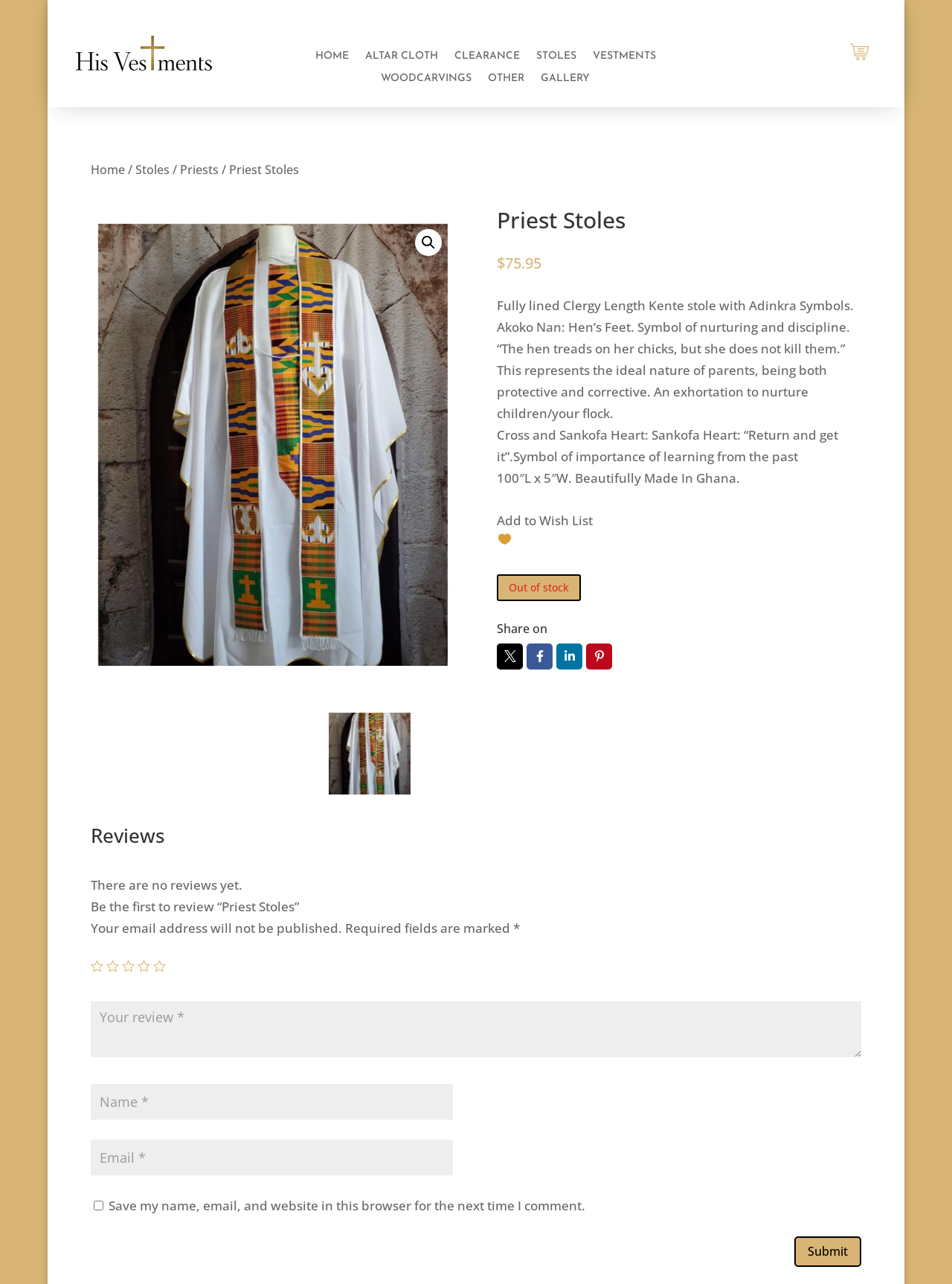Answer the question using only a single word or phrase: 
What is the country of origin for the Priest Stole?

Ghana